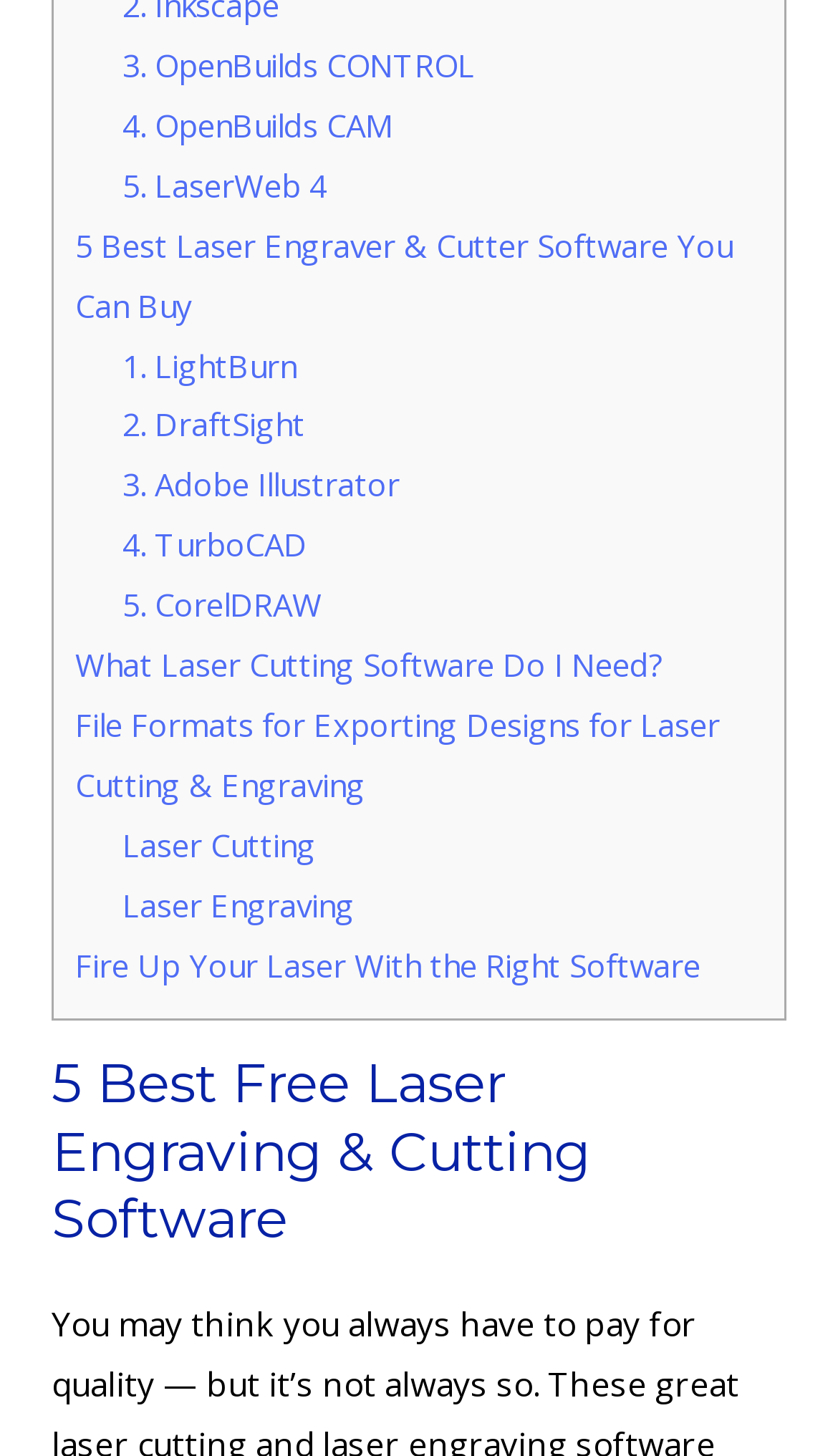Identify the bounding box coordinates of the region I need to click to complete this instruction: "Click on OpenBuilds CONTROL".

[0.146, 0.03, 0.567, 0.059]